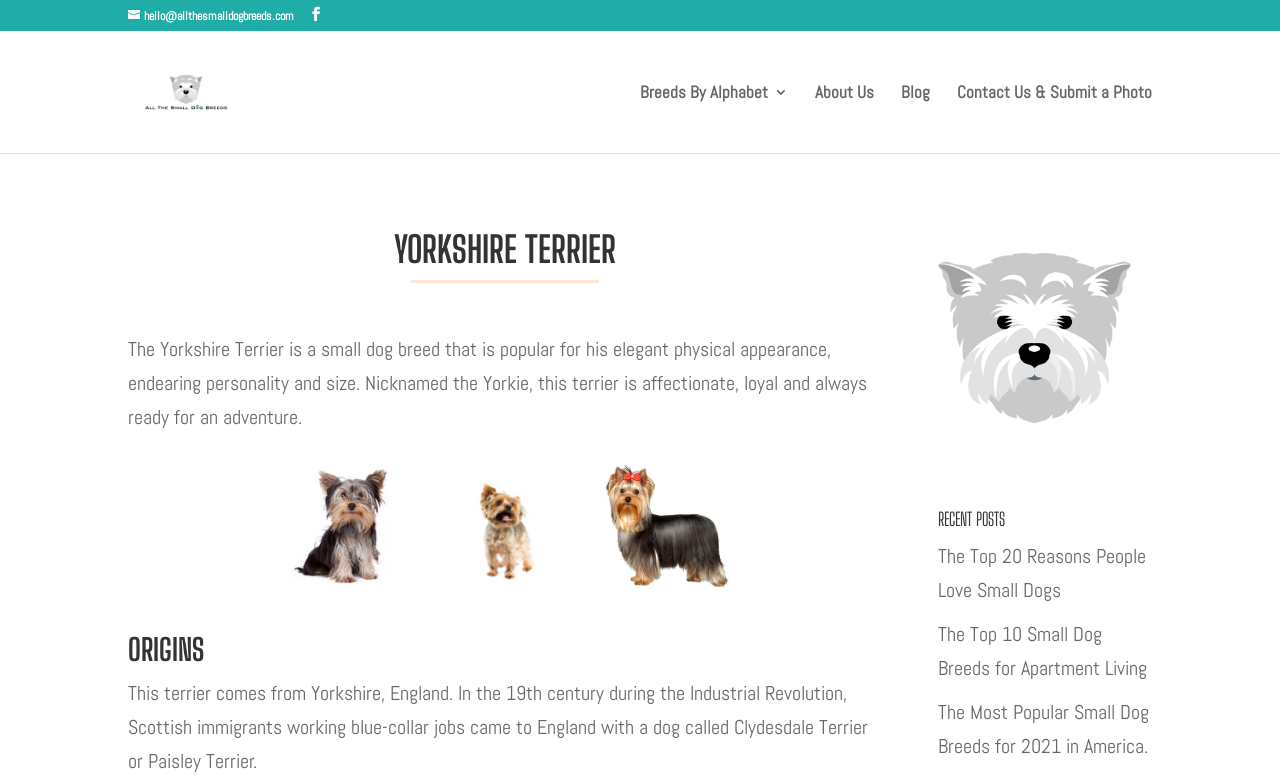What is the purpose of the links with the '' icon?
Using the visual information, reply with a single word or short phrase.

Sharing